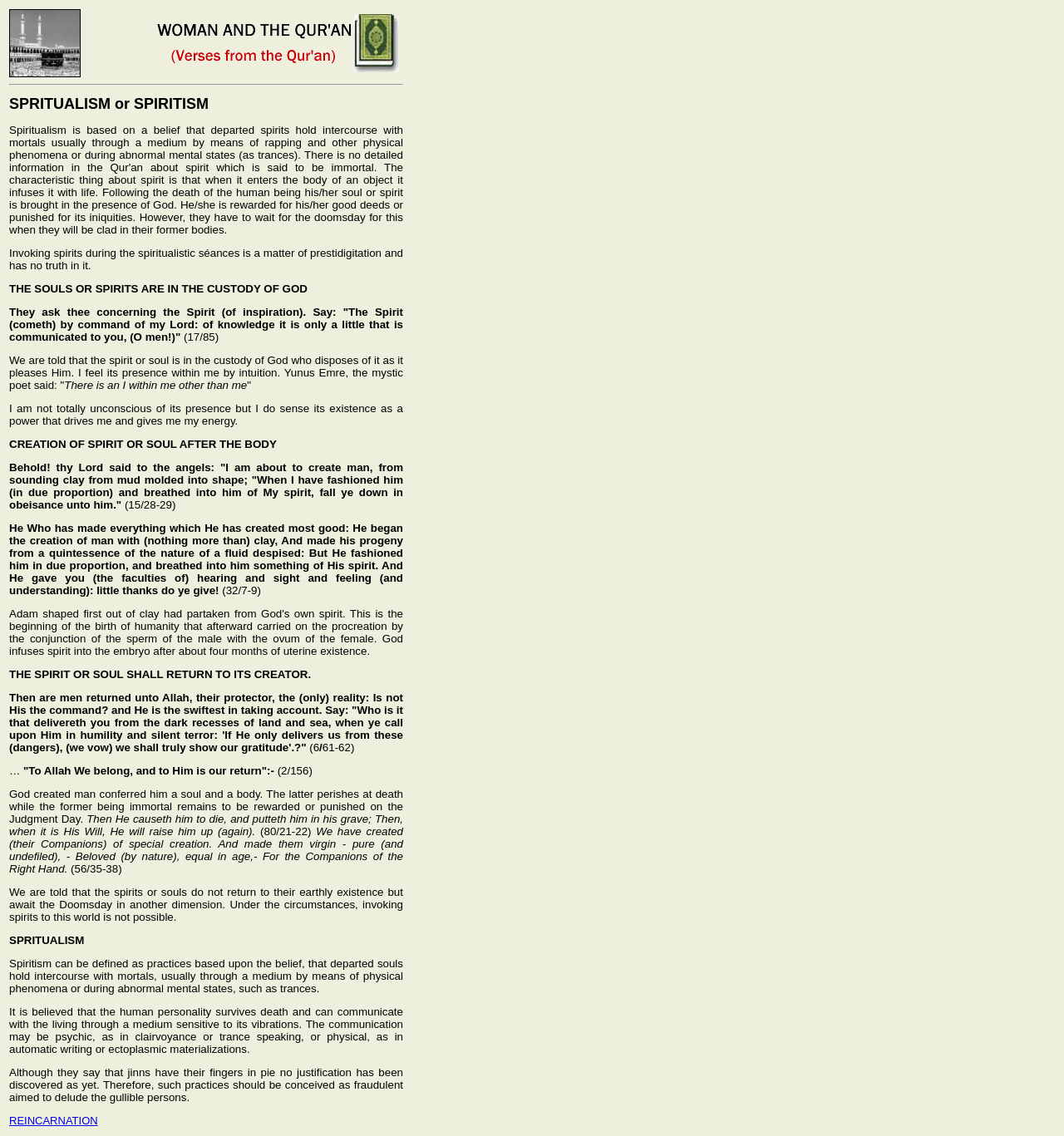Please provide a one-word or short phrase answer to the question:
What happens to the soul after death?

Returns to God